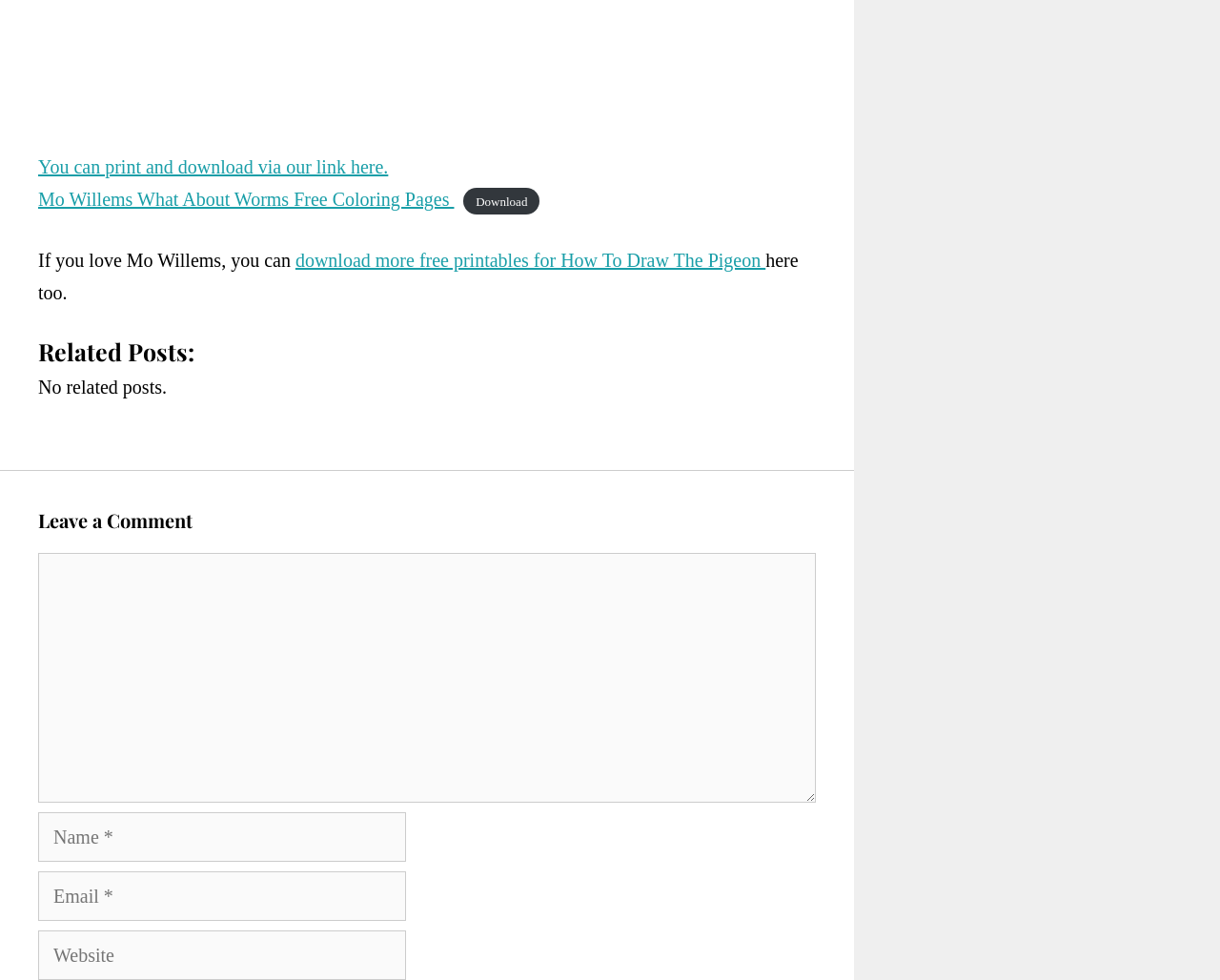Provide a brief response in the form of a single word or phrase:
What is the topic of the related posts section?

None